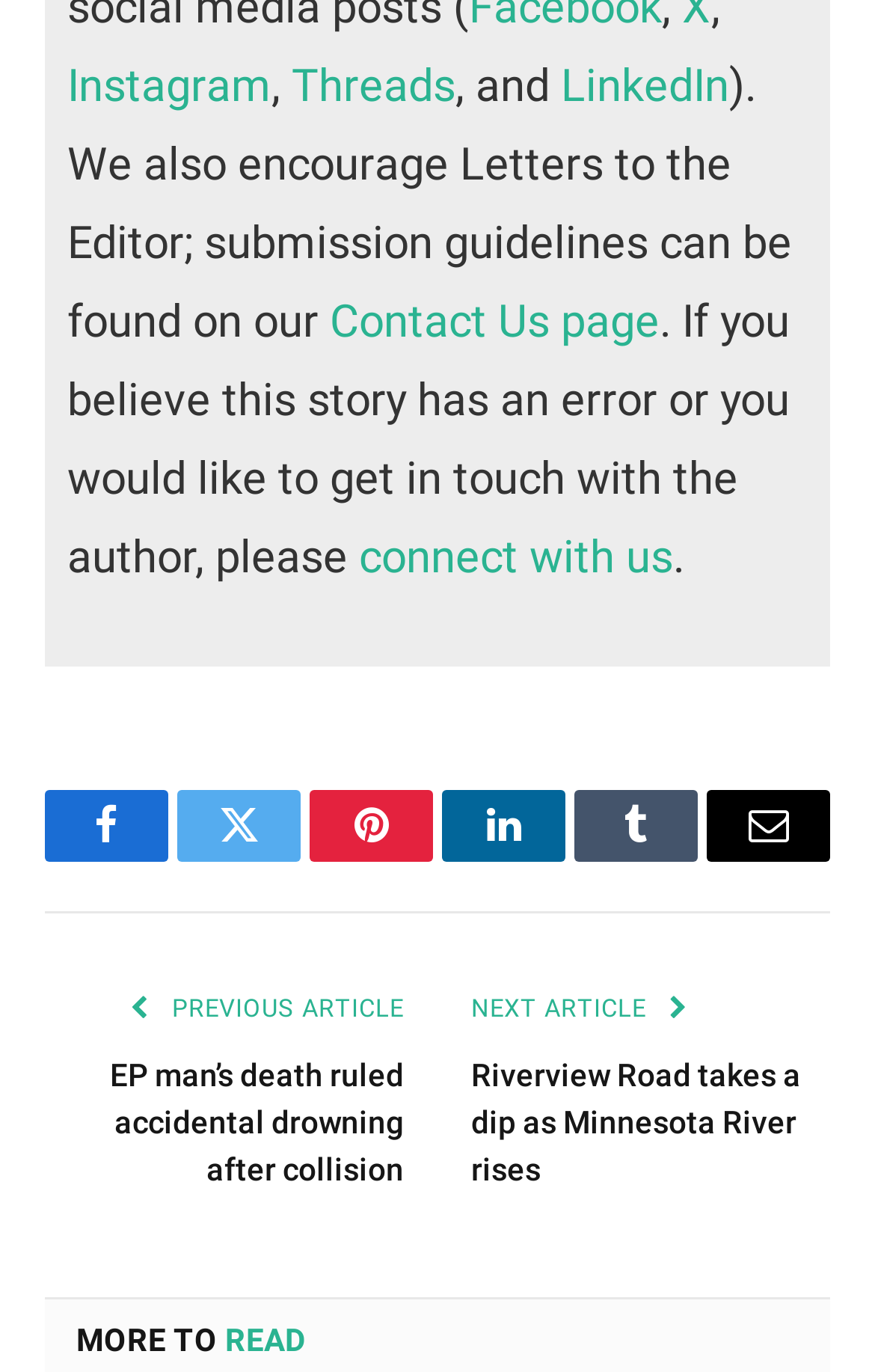Please specify the bounding box coordinates of the clickable region to carry out the following instruction: "Share on Facebook". The coordinates should be four float numbers between 0 and 1, in the format [left, top, right, bottom].

[0.051, 0.576, 0.192, 0.629]